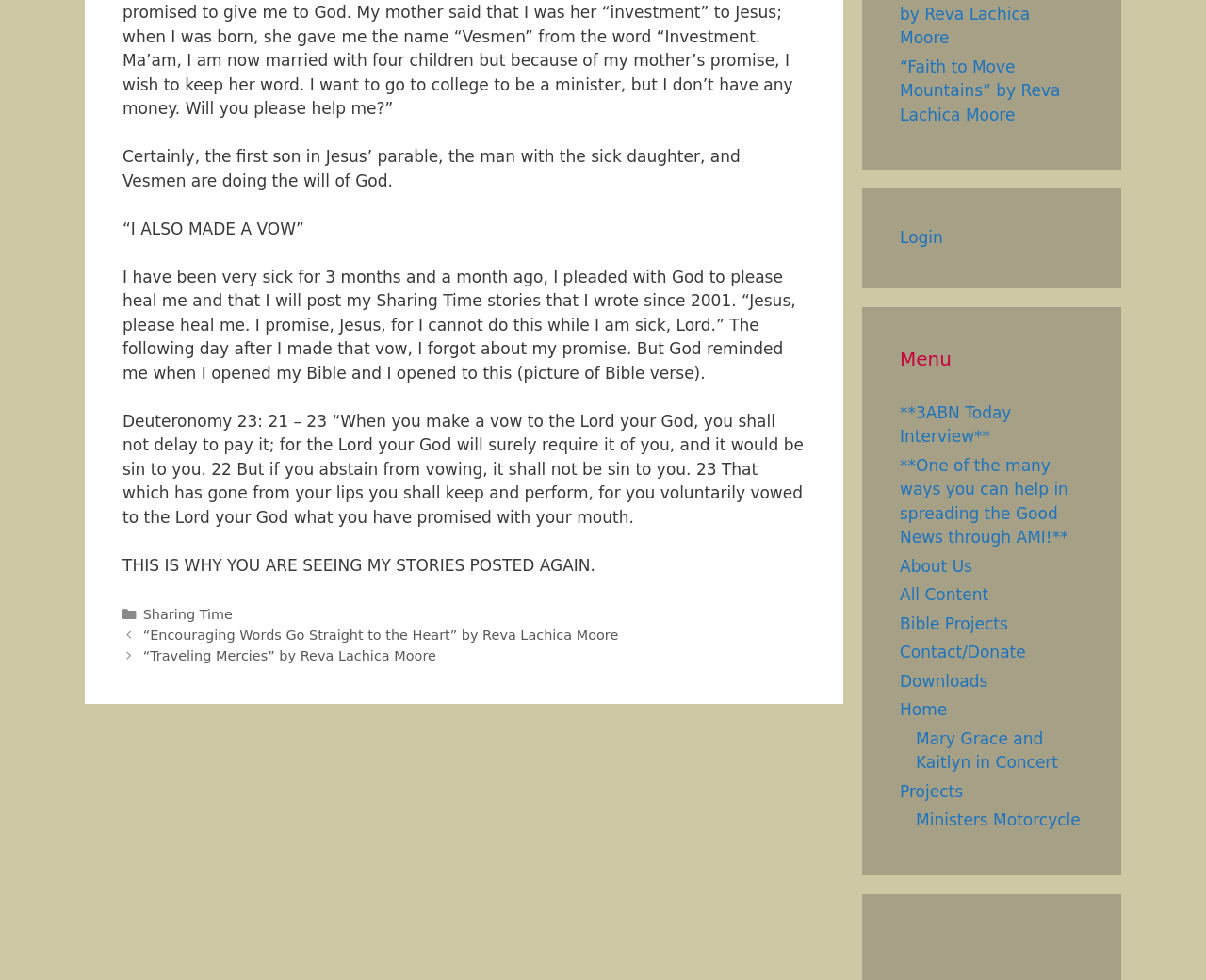What is the category of the post mentioned in the text?
Craft a detailed and extensive response to the question.

I found the answer by looking at the text, which mentions a category called 'Sharing Time'.